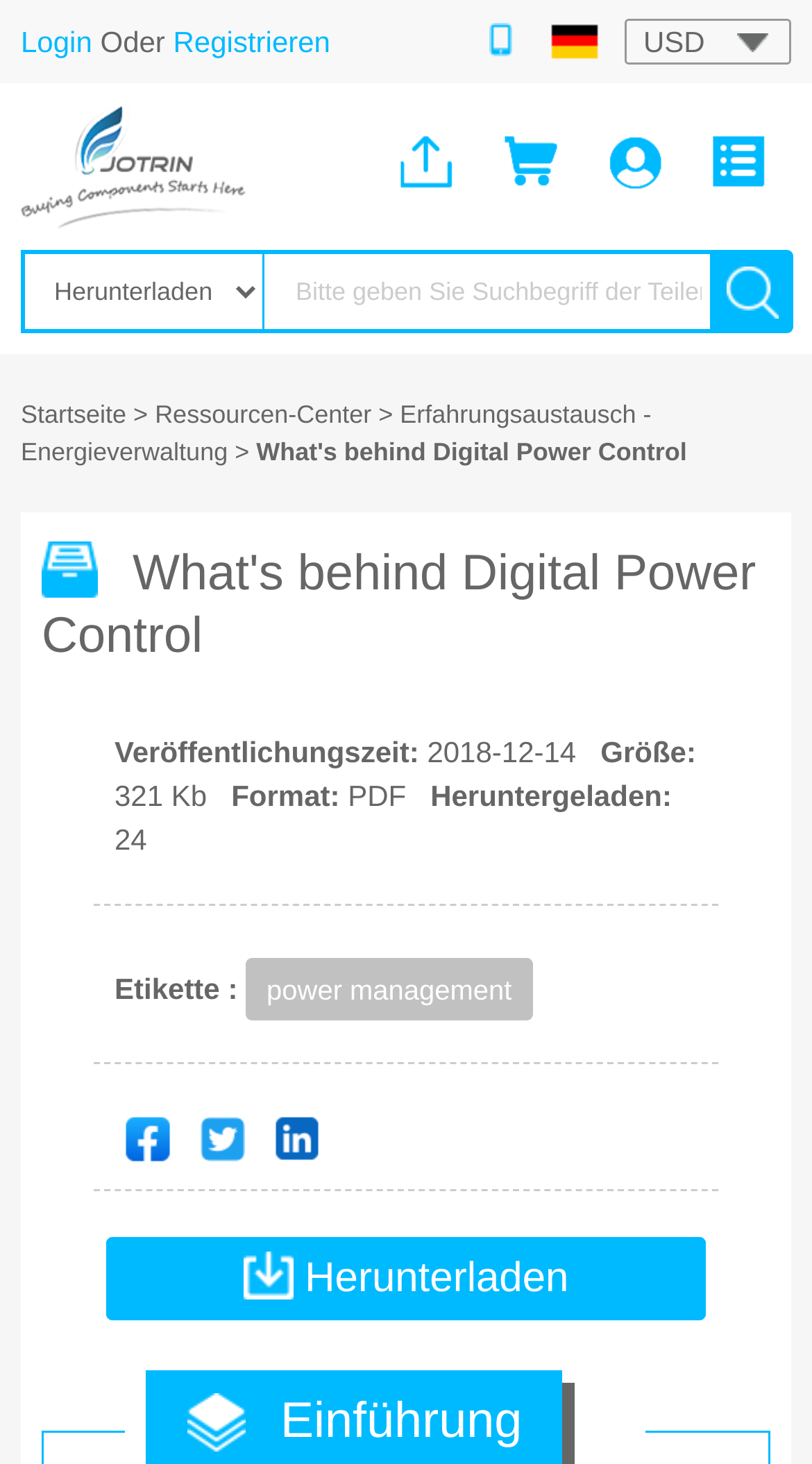Determine the bounding box coordinates for the area you should click to complete the following instruction: "go to resource center".

[0.191, 0.273, 0.457, 0.293]